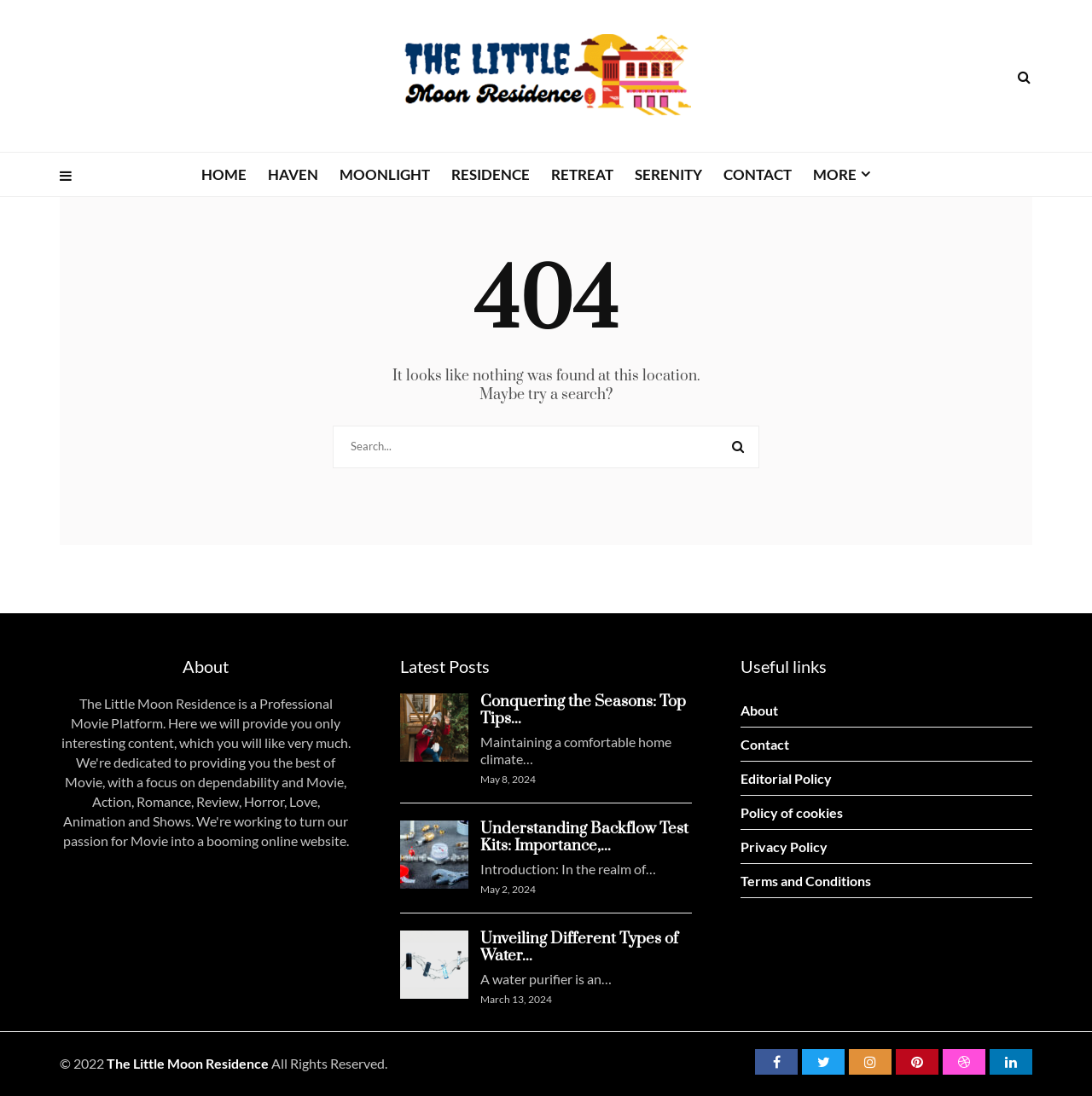Identify the bounding box coordinates for the element you need to click to achieve the following task: "Click on the HOME link". The coordinates must be four float values ranging from 0 to 1, formatted as [left, top, right, bottom].

[0.184, 0.147, 0.243, 0.168]